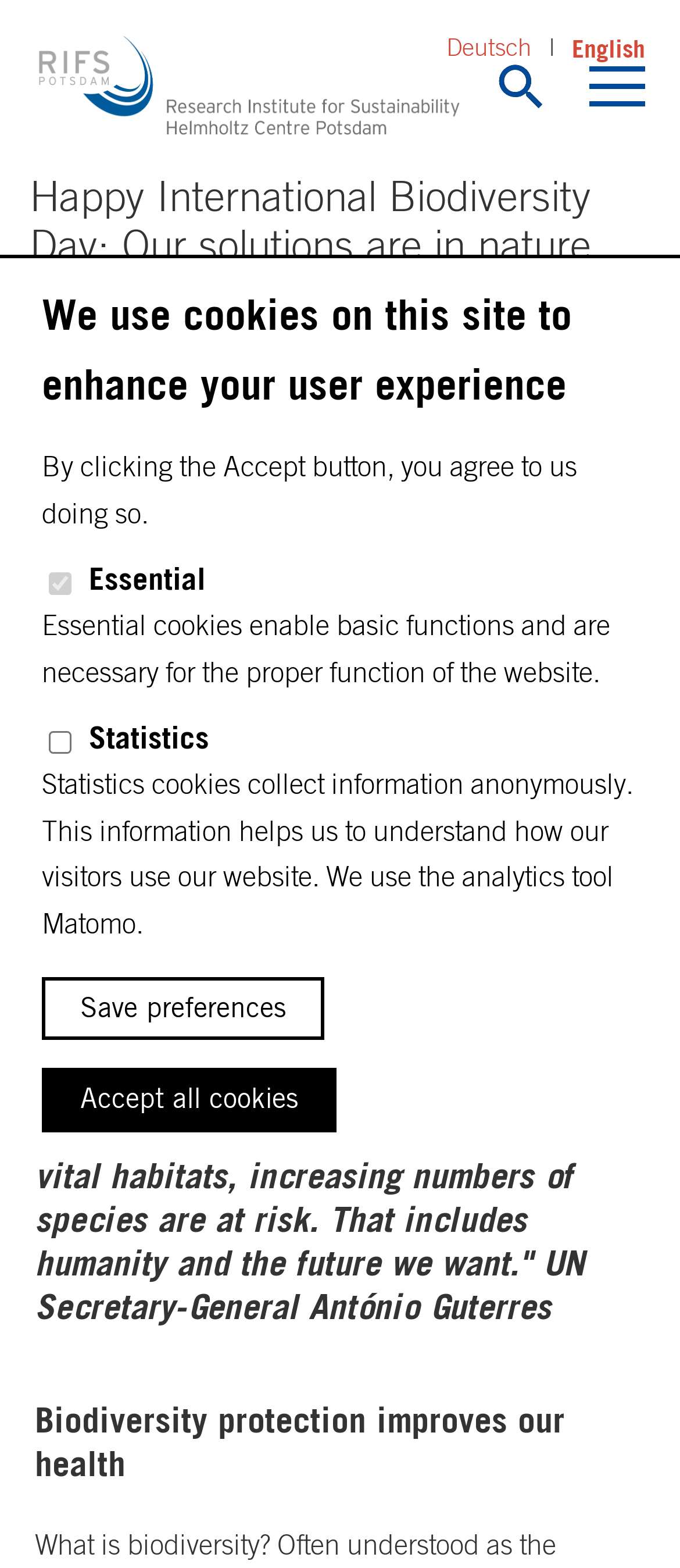Please provide a detailed answer to the question below based on the screenshot: 
What is the name of the UN Secretary-General quoted in the article?

The quote in the article is from UN Secretary-General António Guterres, which is located in the middle of the article.